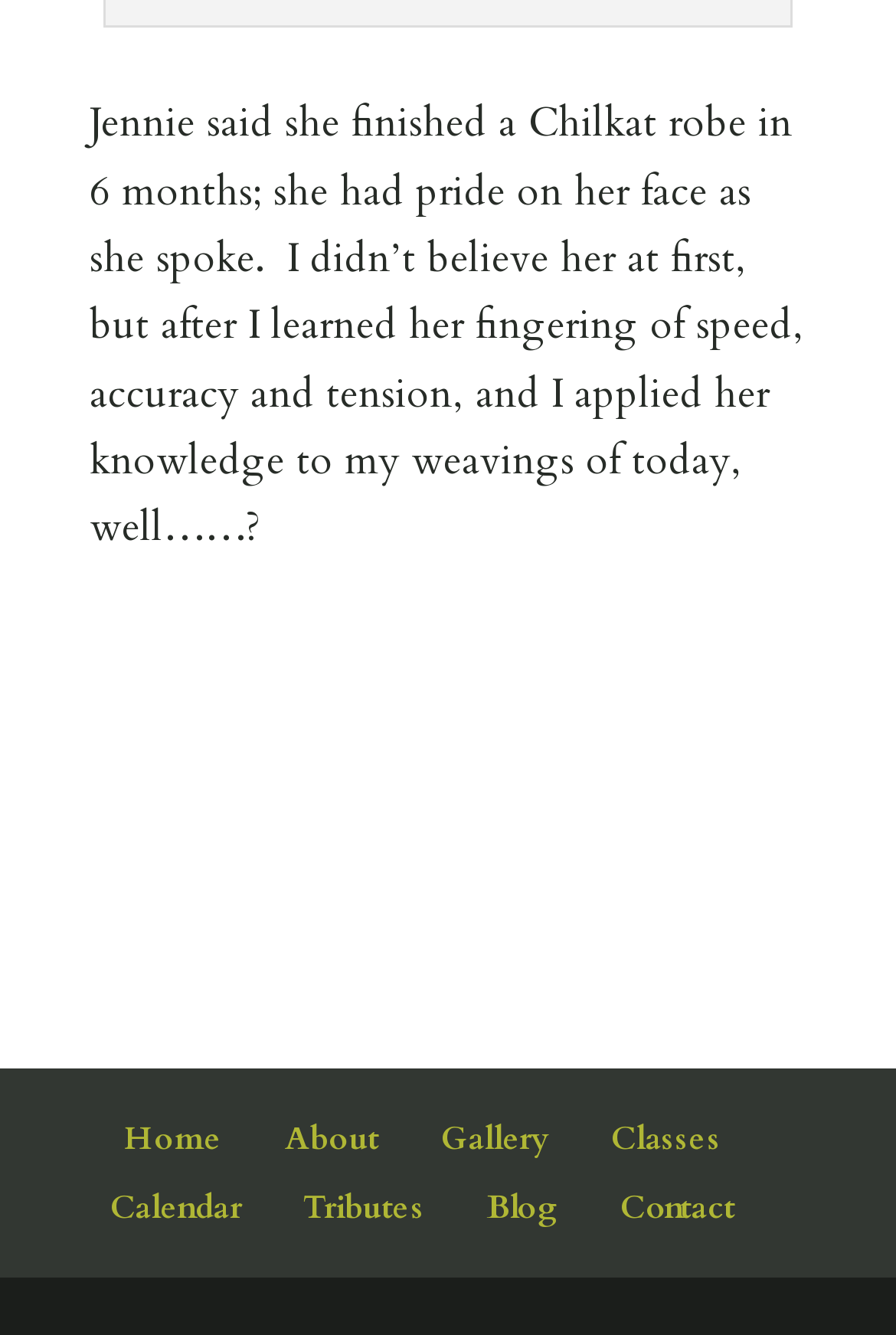Identify the bounding box of the UI component described as: "Contact".

[0.692, 0.888, 0.821, 0.921]